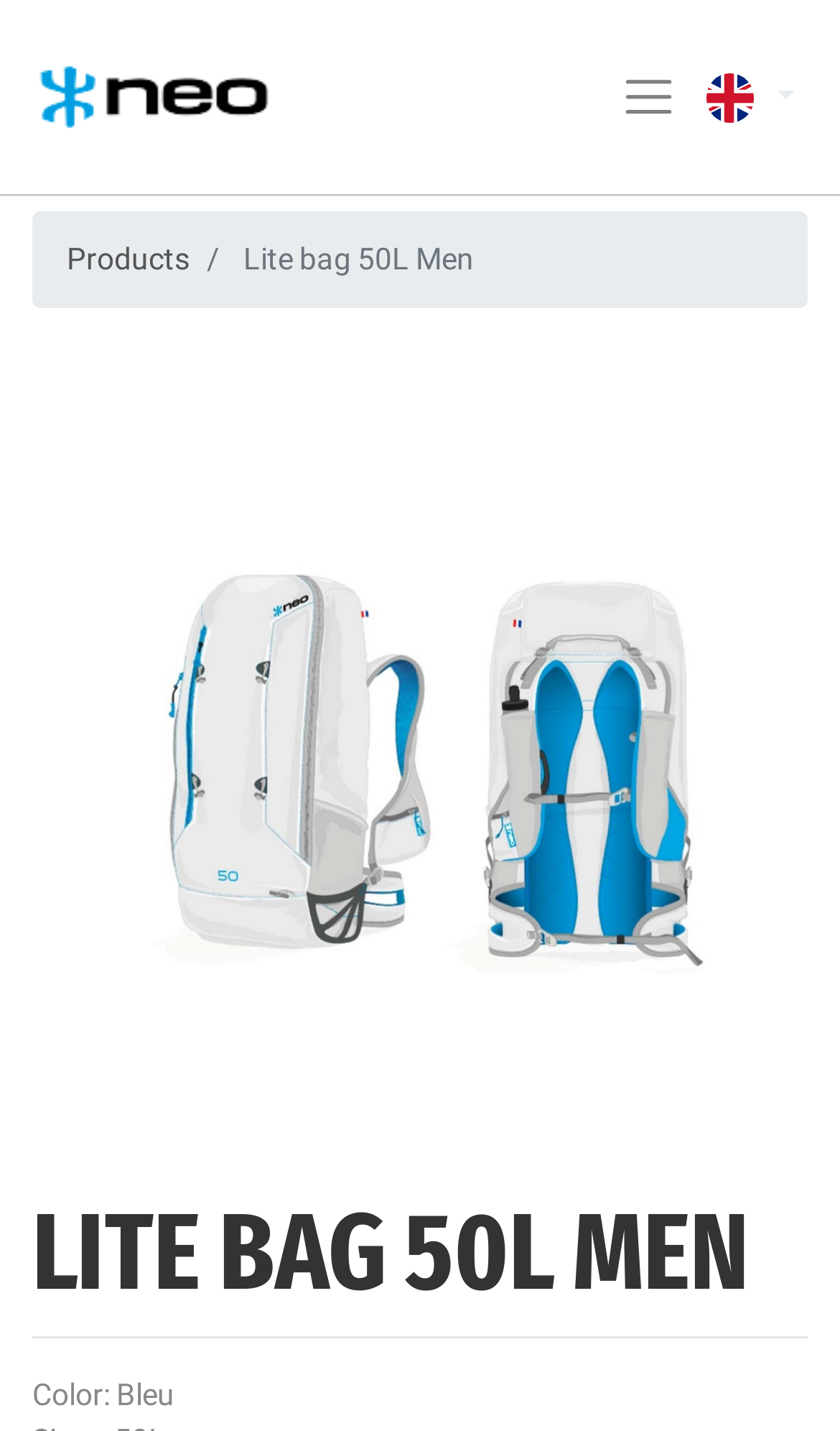Give a one-word or one-phrase response to the question:
Is the menu expanded?

Yes